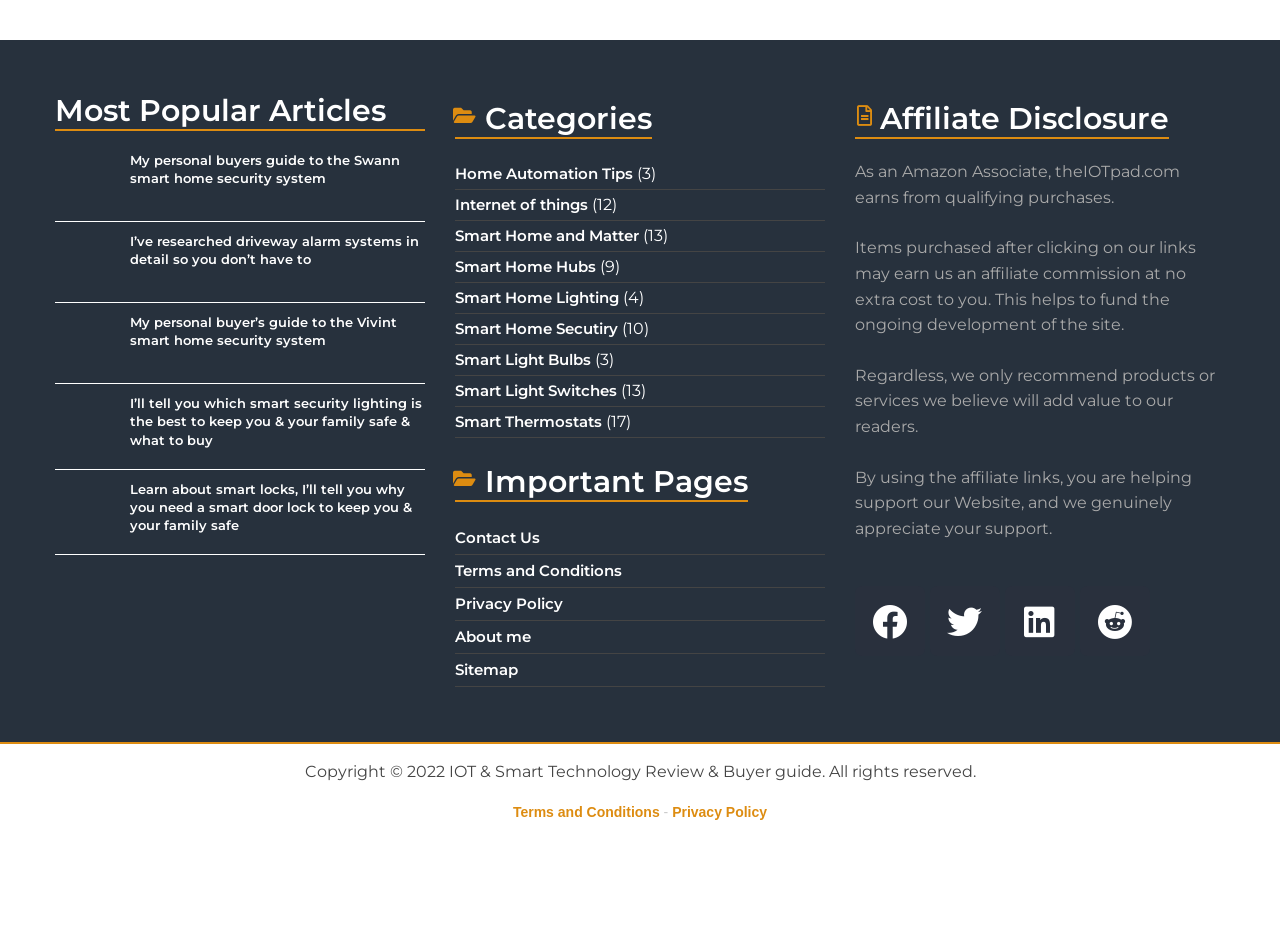Can you find the bounding box coordinates of the area I should click to execute the following instruction: "Click on the 'About me' link"?

[0.355, 0.675, 0.645, 0.703]